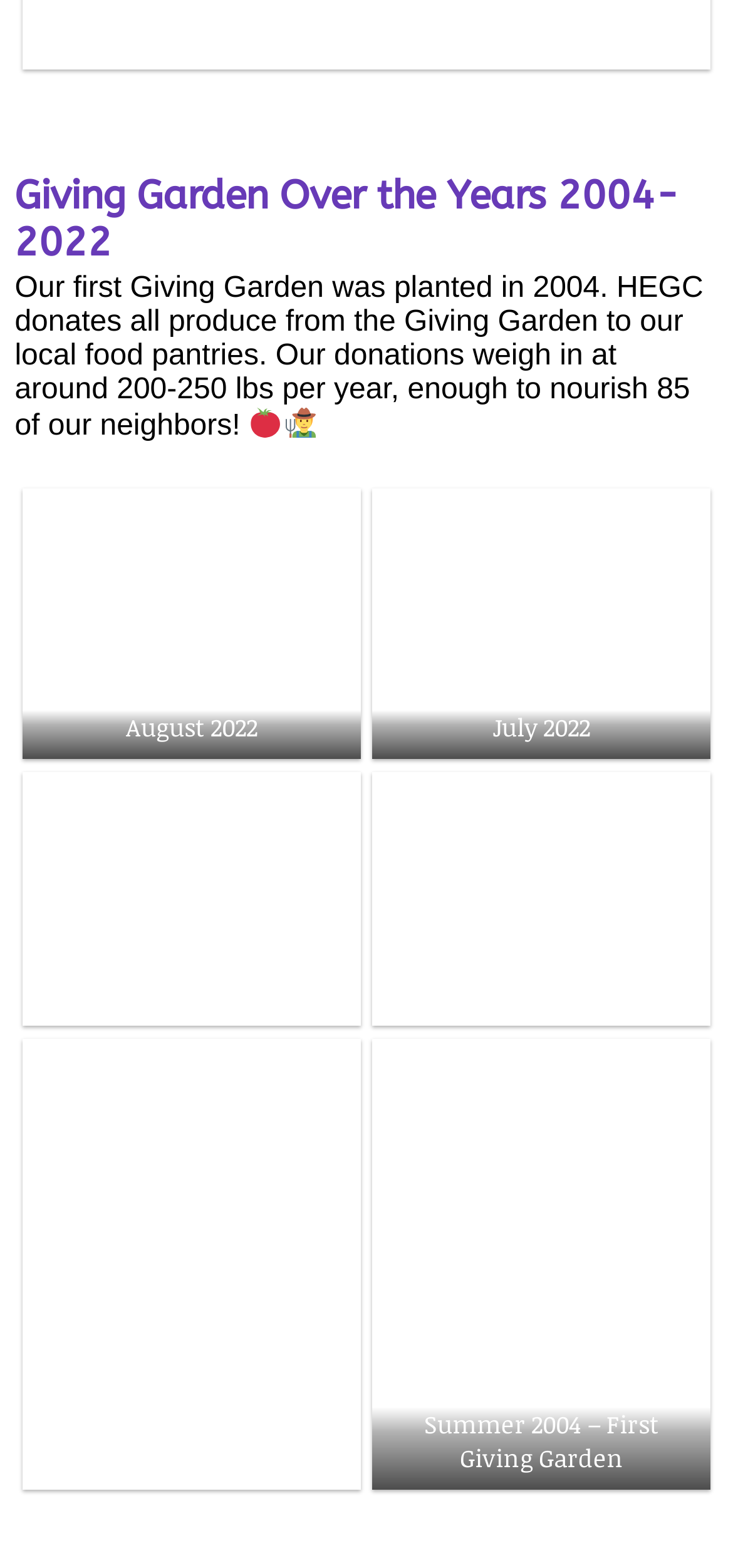How many pounds of produce are donated per year?
Look at the image and respond with a single word or a short phrase.

200-250 lbs